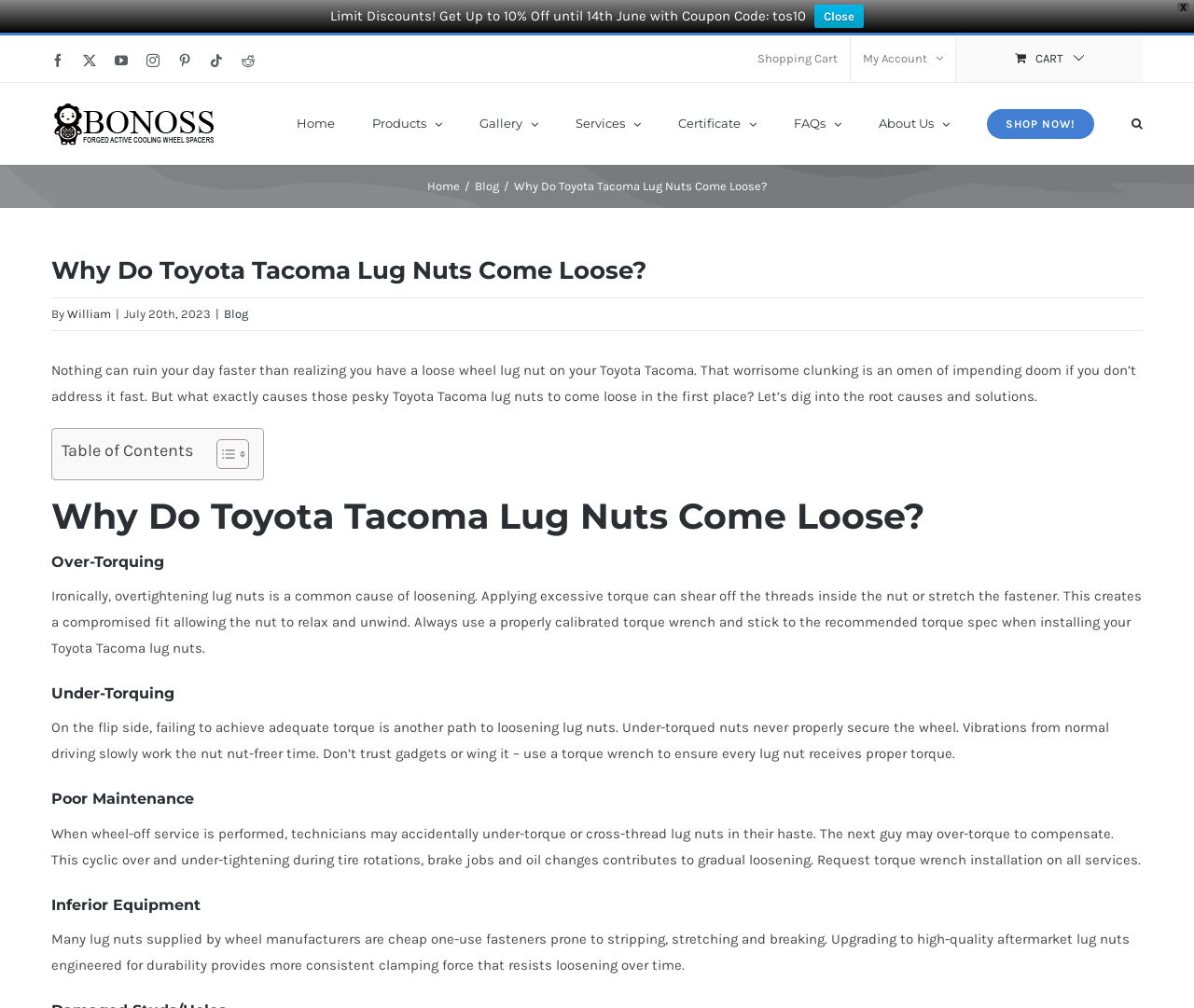Determine the bounding box coordinates for the area that should be clicked to carry out the following instruction: "Close the notification".

[0.277, 0.007, 0.675, 0.024]